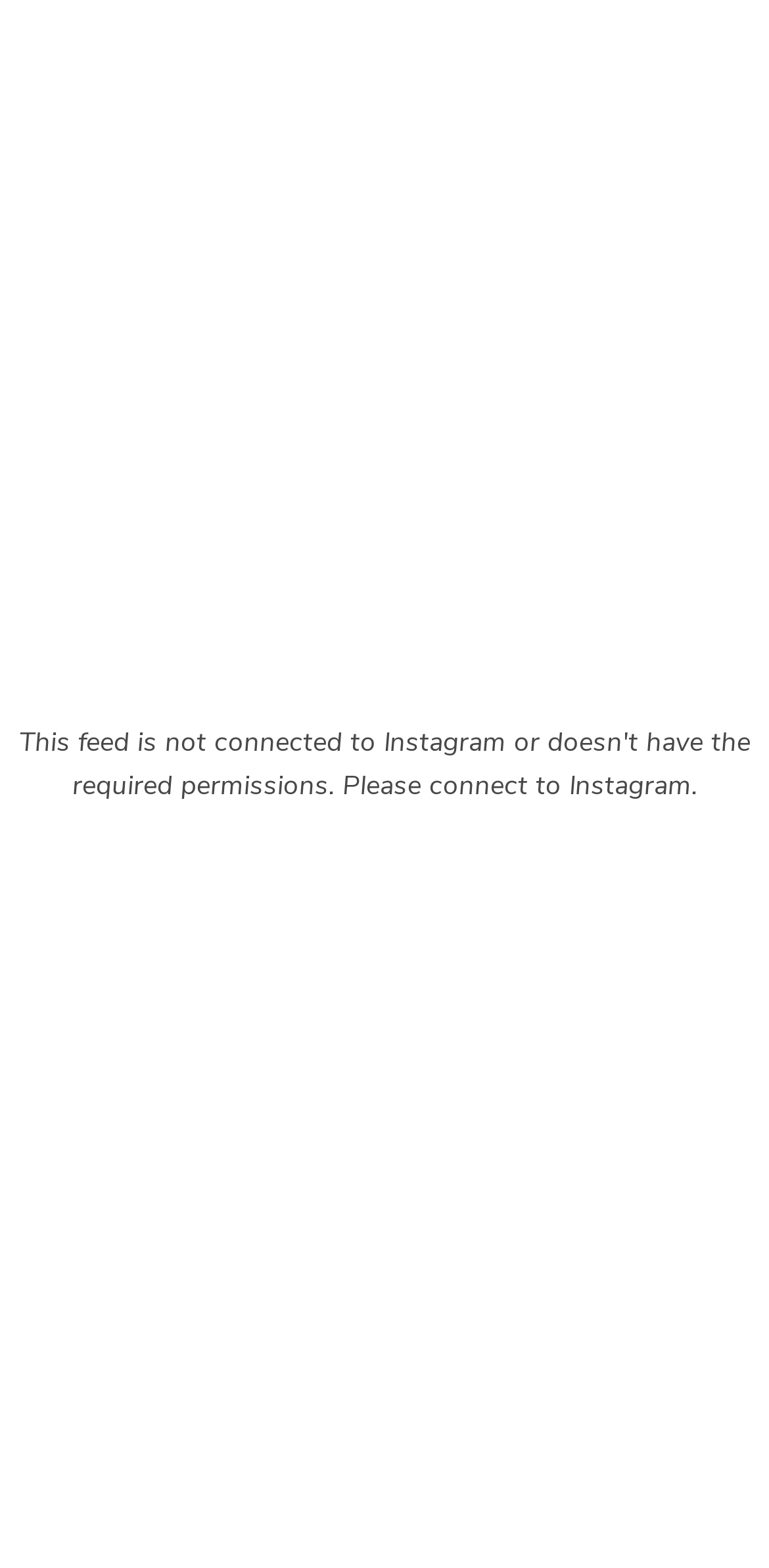How many social media platforms are linked?
Answer the question with a detailed explanation, including all necessary information.

The webpage has links to two social media platforms, Instagram and Facebook, which can be seen at the bottom of the webpage, indicating that the website has a presence on these platforms.